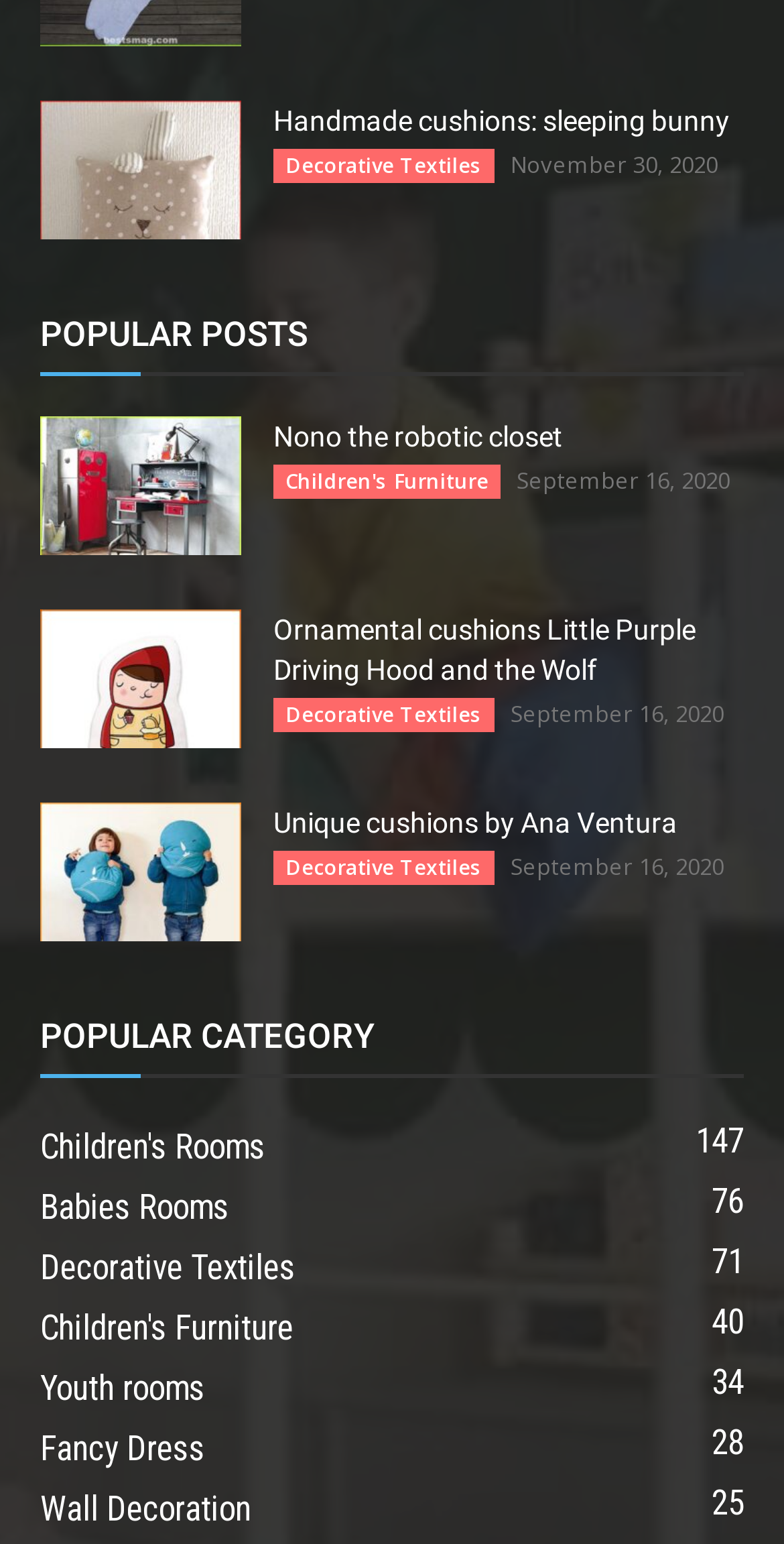What is the date of the latest post?
Based on the visual information, provide a detailed and comprehensive answer.

I looked at the time elements and found that the latest date is November 30, 2020, which is associated with the post 'Handmade cushions: sleeping bunny'.